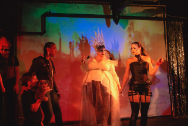Give a one-word or one-phrase response to the question: 
What is the central character wearing?

A white gown and a crown